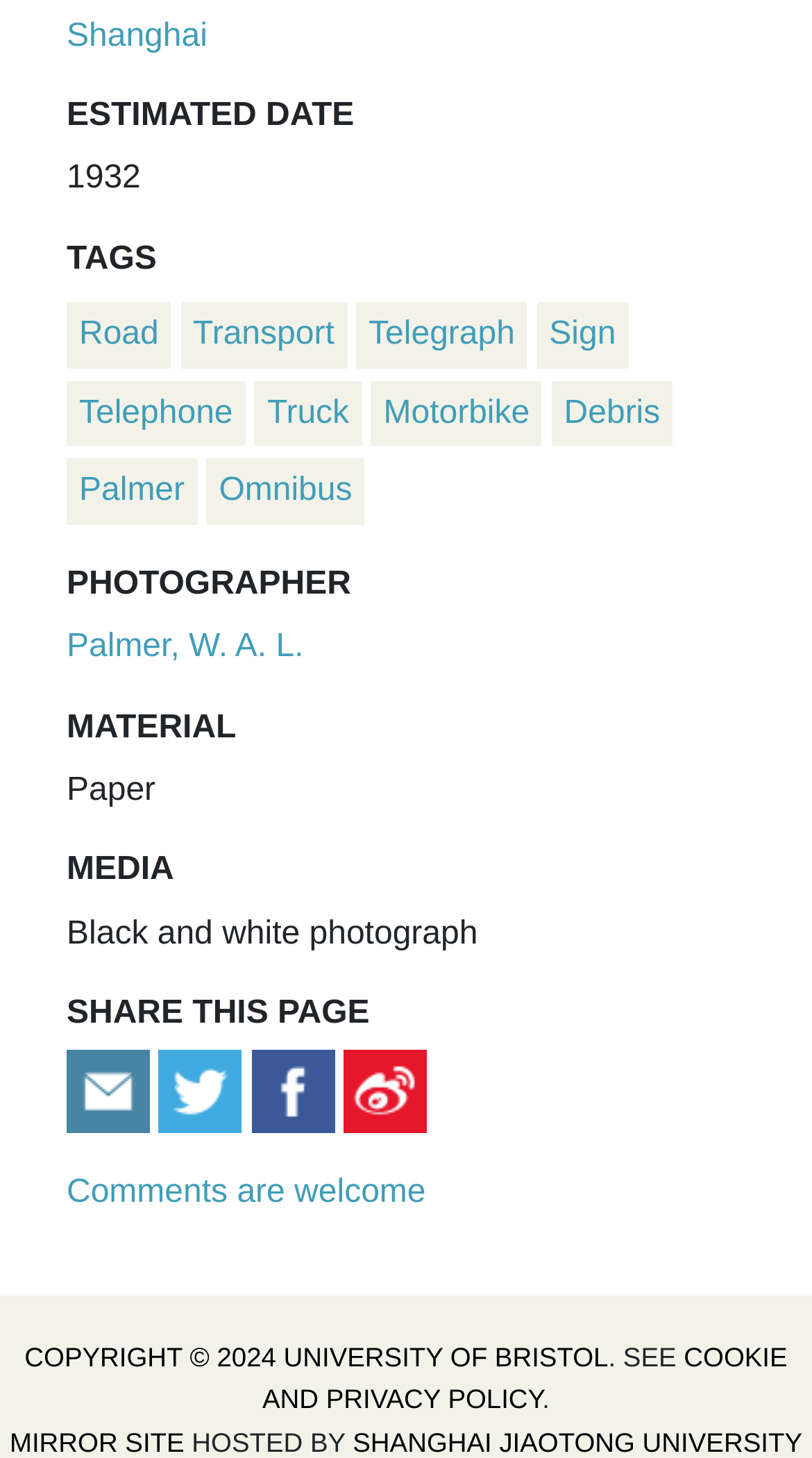Please identify the bounding box coordinates of where to click in order to follow the instruction: "View photographer information".

[0.082, 0.432, 0.374, 0.456]